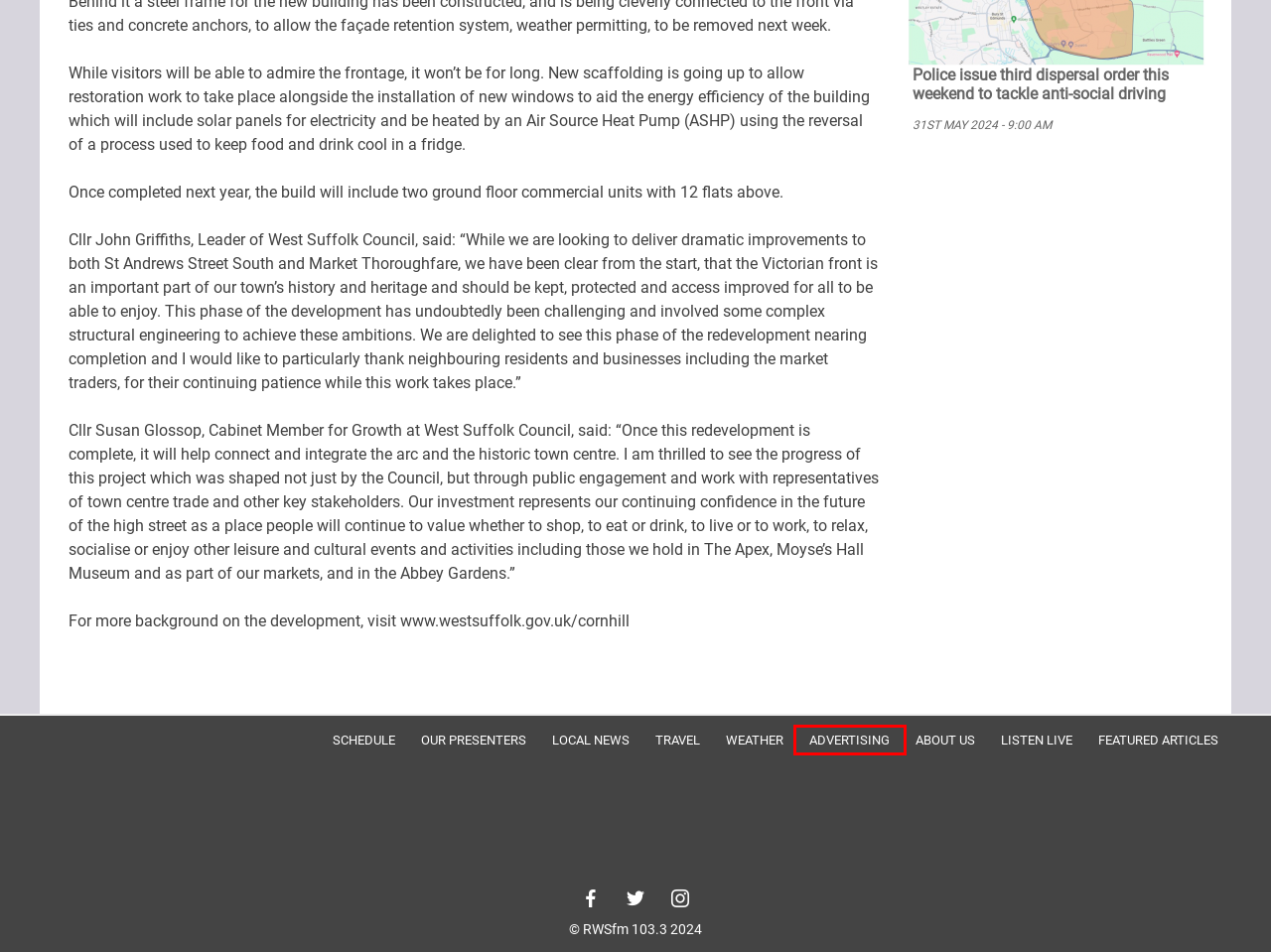A screenshot of a webpage is provided, featuring a red bounding box around a specific UI element. Identify the webpage description that most accurately reflects the new webpage after interacting with the selected element. Here are the candidates:
A. Advertising – RWSfm 103.3
B. Featured – RWSfm 103.3
C. Travel – RWSfm 103.3
D. RWSfm 103.3 | Live Player
E. Police issue third dispersal order this weekend to tackle anti-social driving – RWSfm 103.3
F. About Us – RWSfm 103.3
G. Local News – RWSfm 103.3
H. Weather – RWSfm 103.3

A